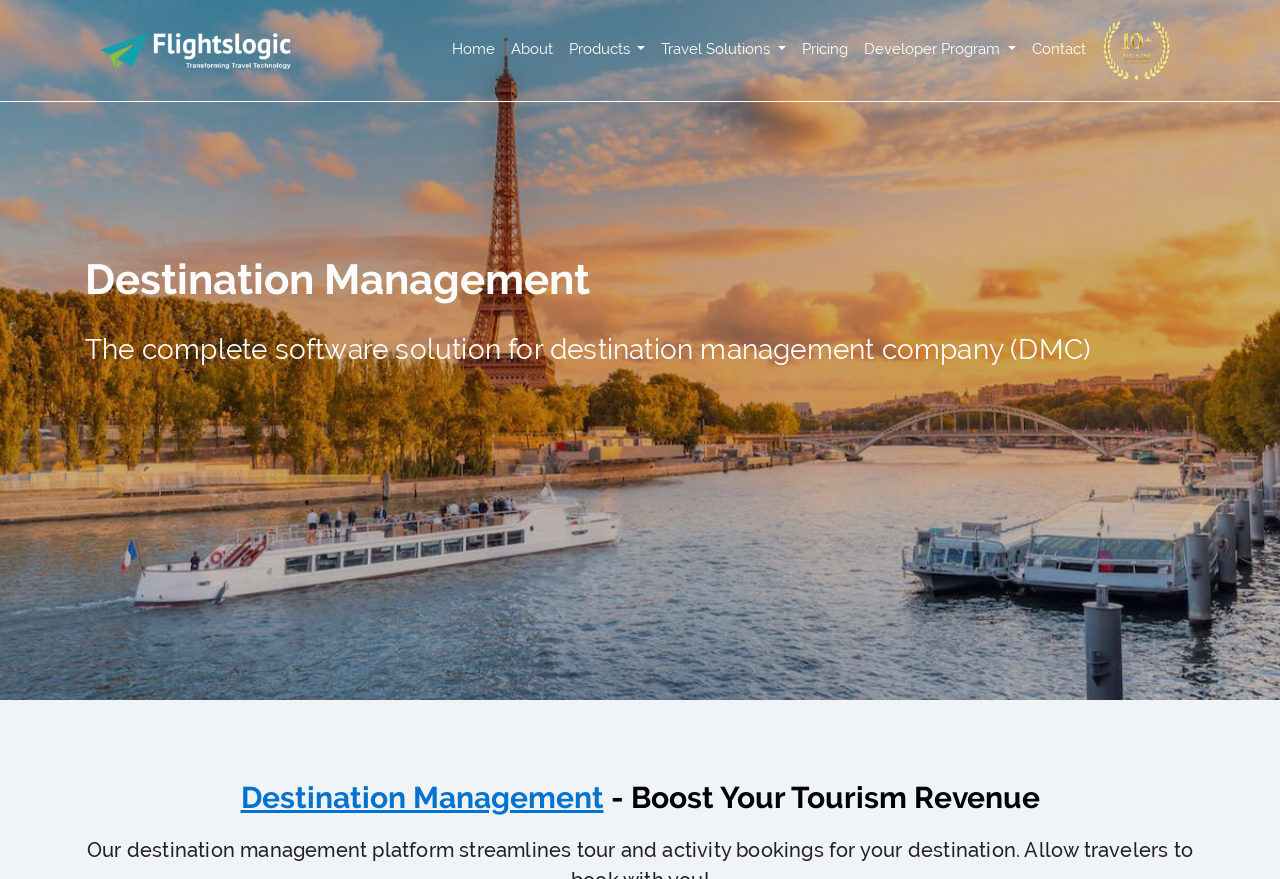Examine the image and give a thorough answer to the following question:
How many main navigation menu items are there?

I counted the number of main navigation menu items by looking at the links and buttons in the top navigation bar. There are links for 'Home', 'About', 'Products', 'Travel Solutions', 'Pricing', 'Developer Program', and 'Contact', which makes a total of 7 main navigation menu items.